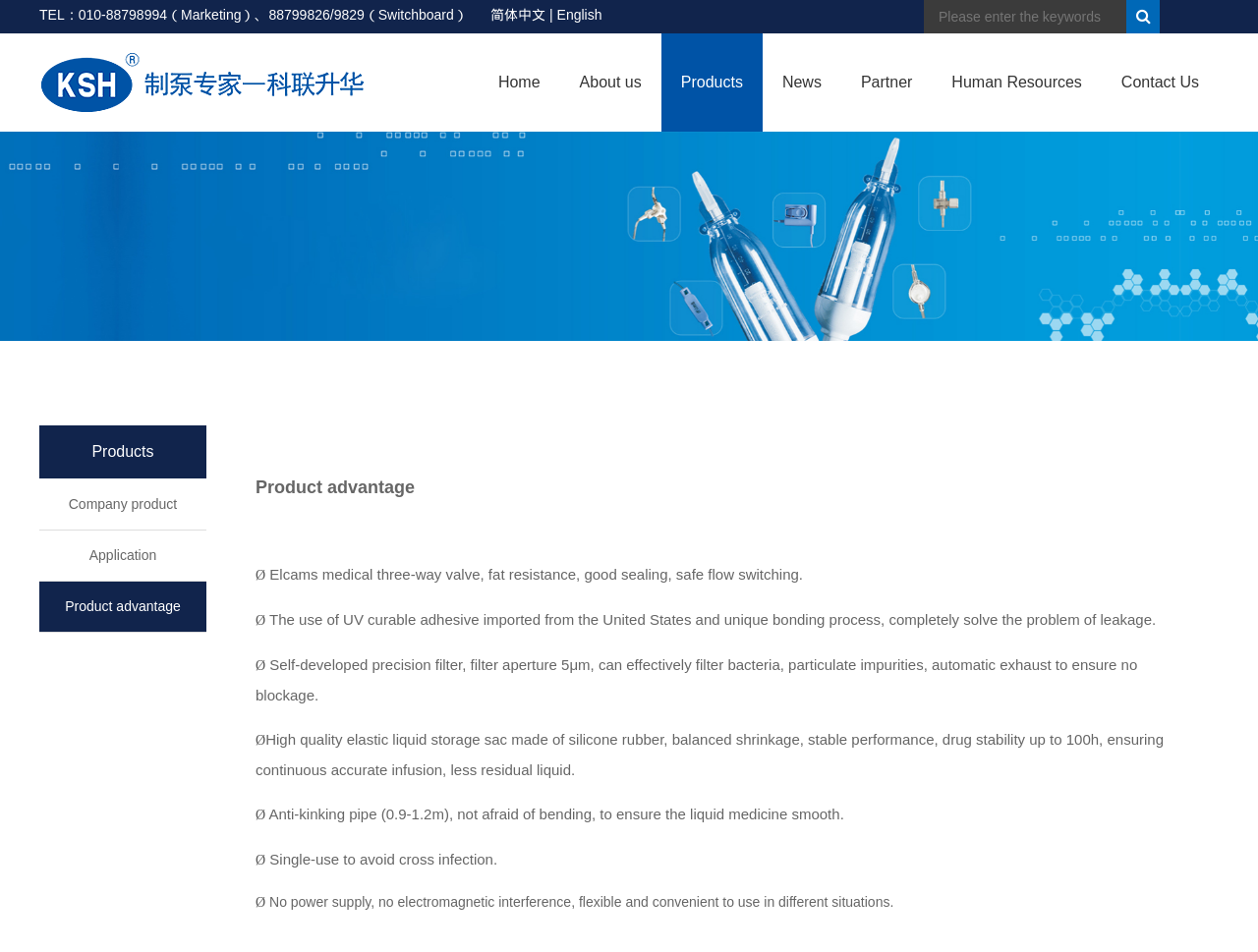Could you specify the bounding box coordinates for the clickable section to complete the following instruction: "Go to Home"?

[0.38, 0.035, 0.445, 0.138]